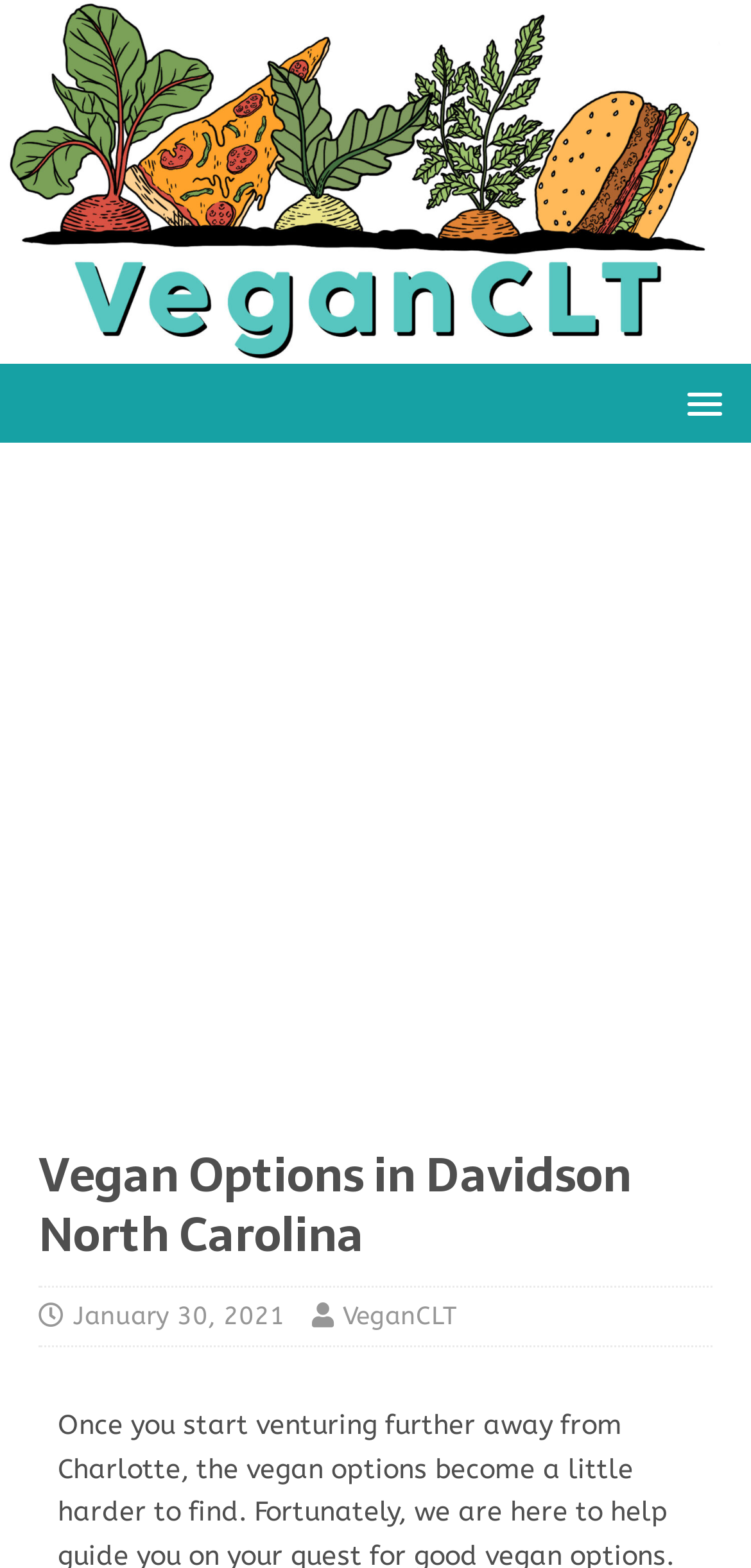How many links are present in the top section of the webpage?
Please look at the screenshot and answer using one word or phrase.

2